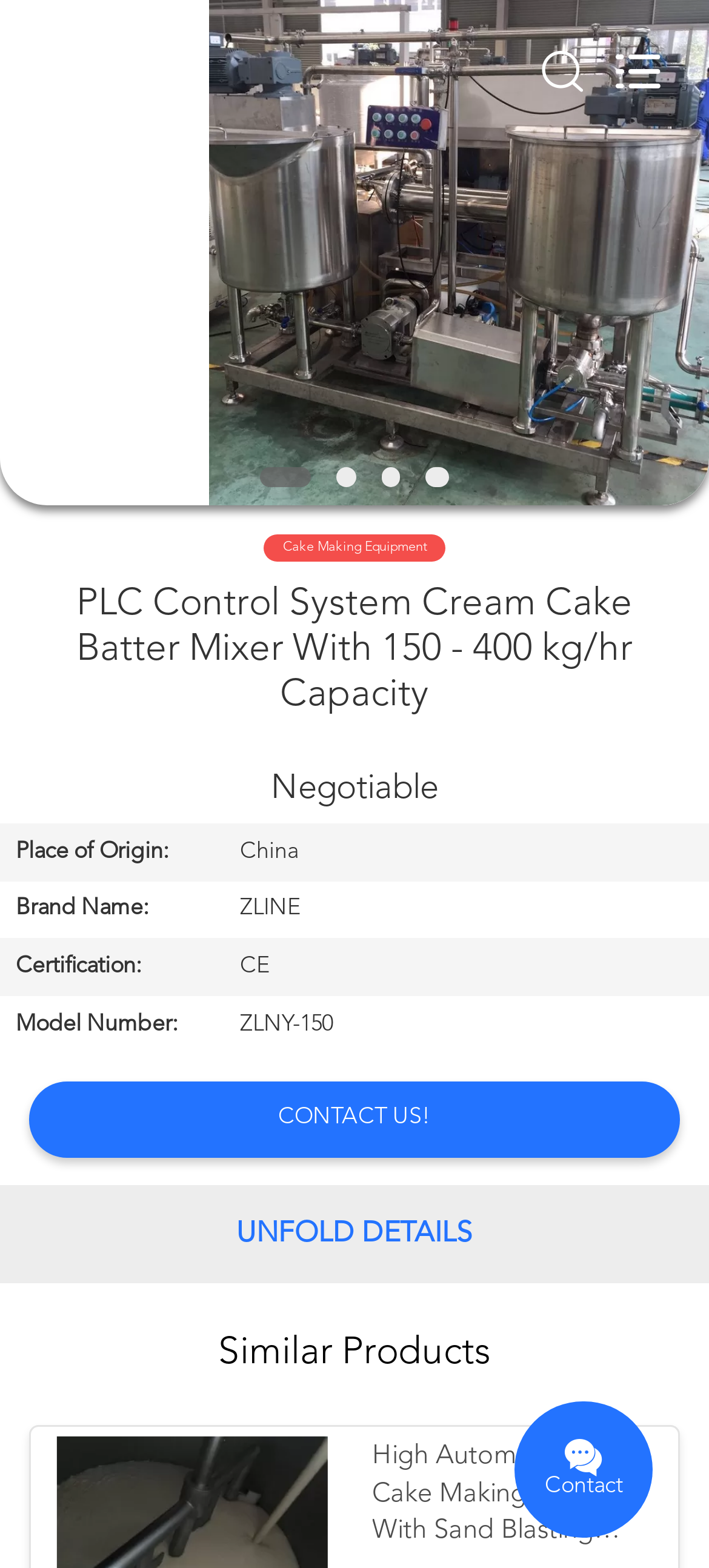Provide the bounding box coordinates of the area you need to click to execute the following instruction: "View CONTACT US page".

[0.0, 0.322, 0.305, 0.386]